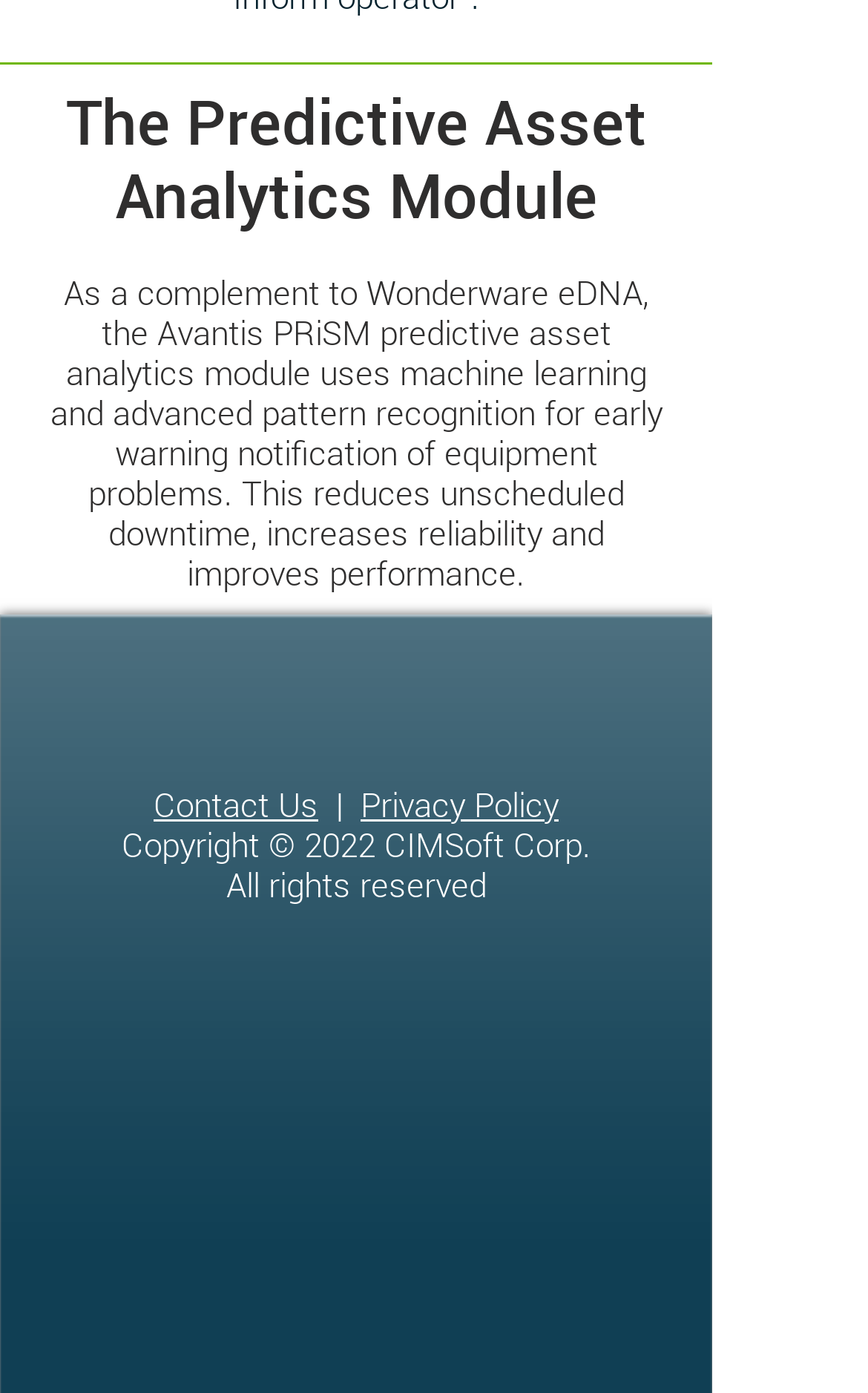Use a single word or phrase to answer the question: What is the position of the Contact Us link?

above the Social Bar